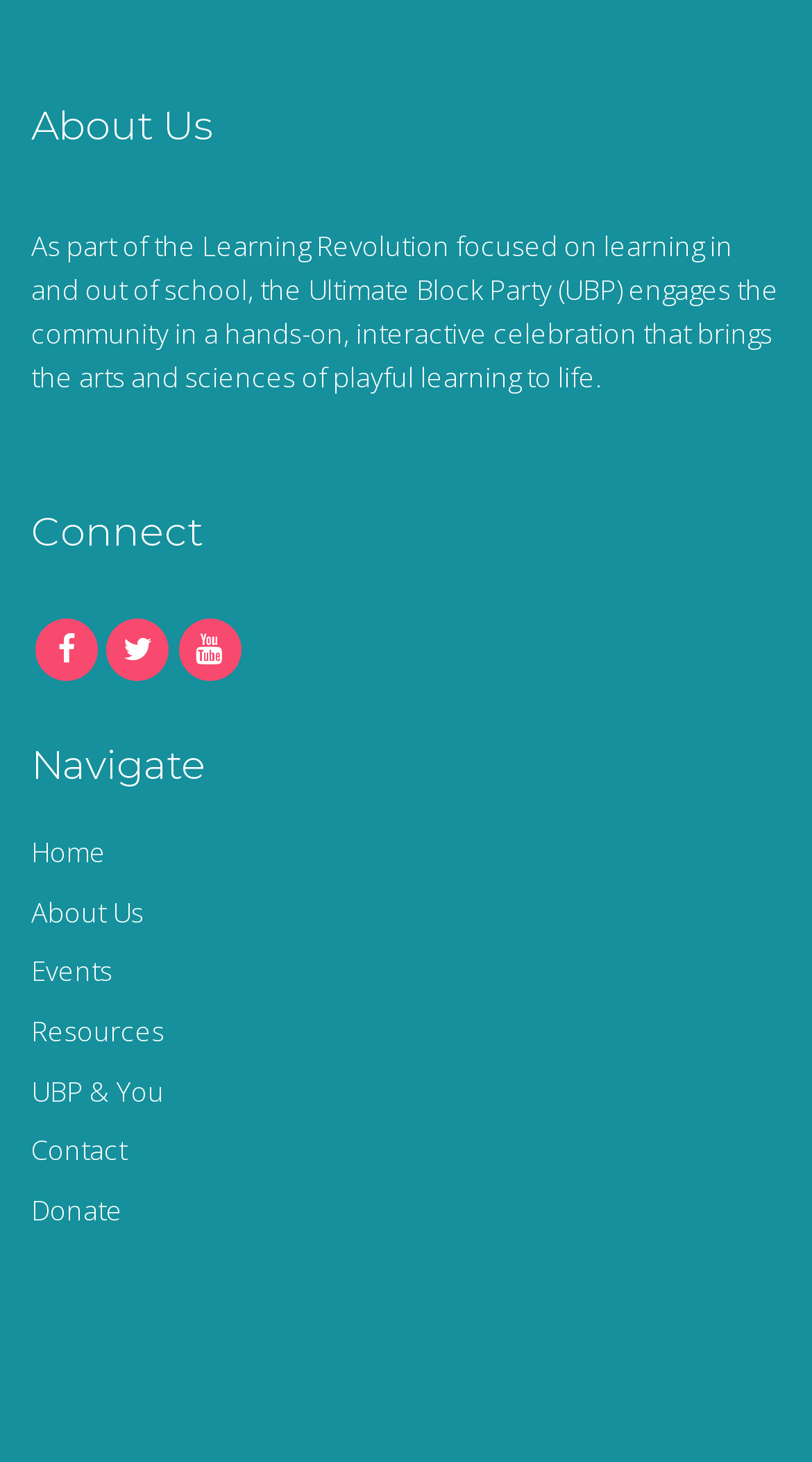Review the image closely and give a comprehensive answer to the question: What is the last navigation link?

The last navigation link can be found by examining the links under the 'Navigate' heading, and the last one is 'Donate'.